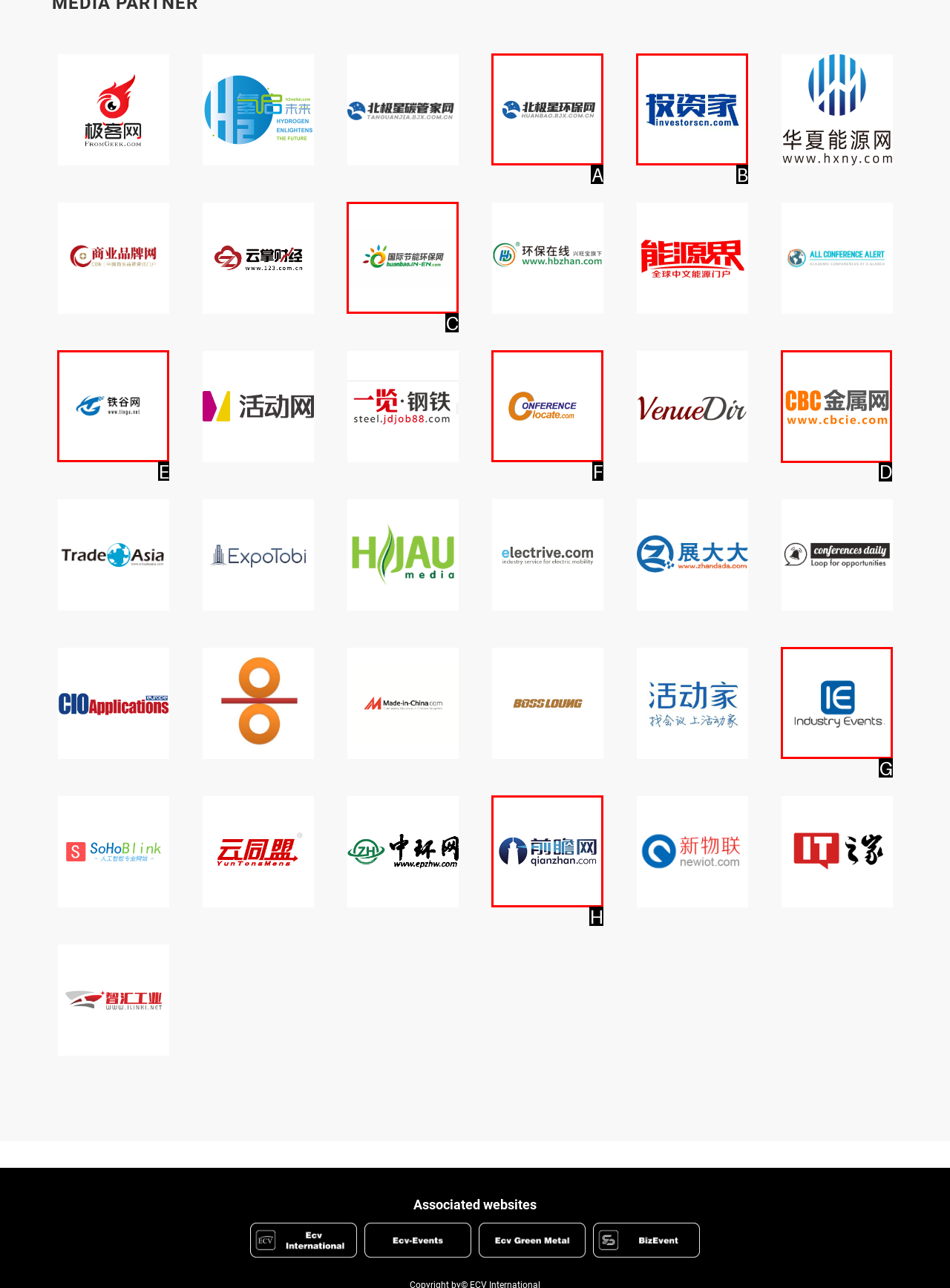Indicate the HTML element to be clicked to accomplish this task: visit CBC金属 website Respond using the letter of the correct option.

D